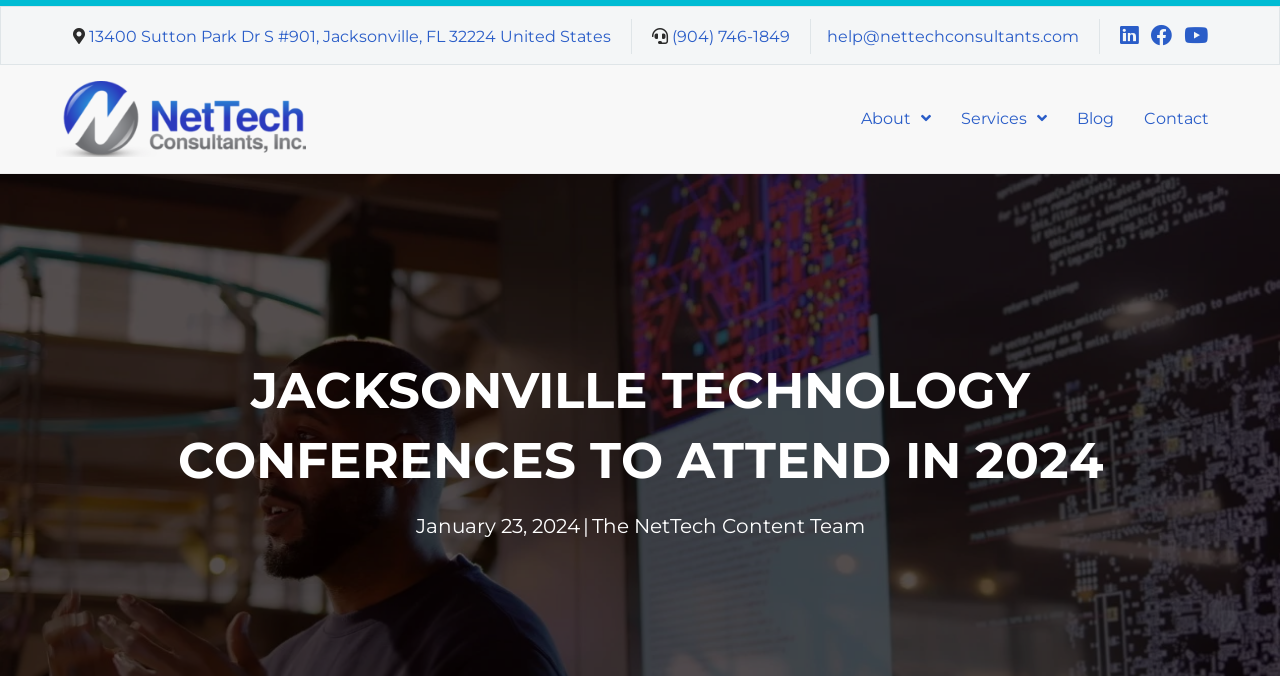Please respond to the question using a single word or phrase:
How many links to NetTech LinkedIn Page are there?

3